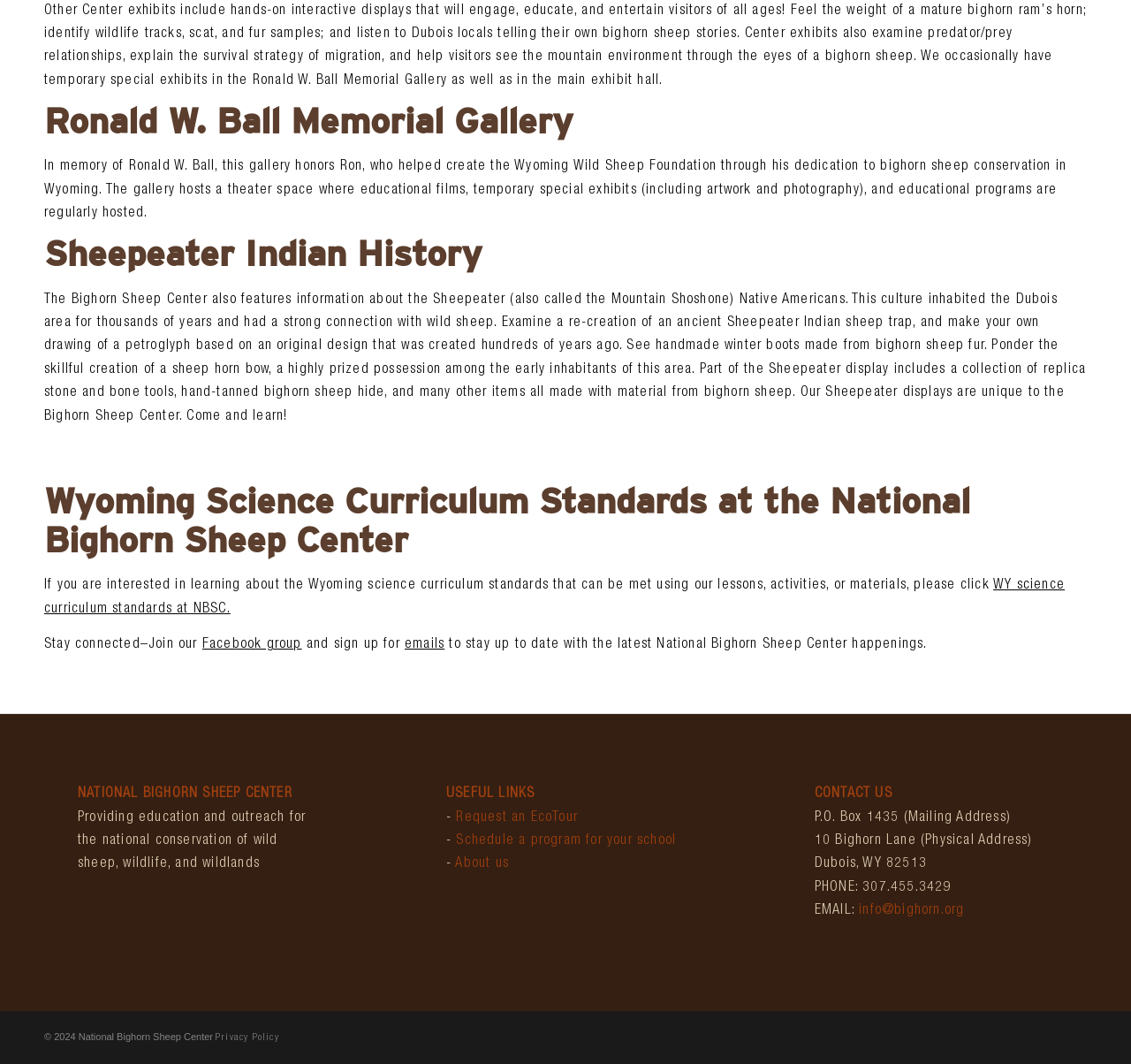Please provide the bounding box coordinates for the element that needs to be clicked to perform the instruction: "go to geojobs.biz". The coordinates must consist of four float numbers between 0 and 1, formatted as [left, top, right, bottom].

None